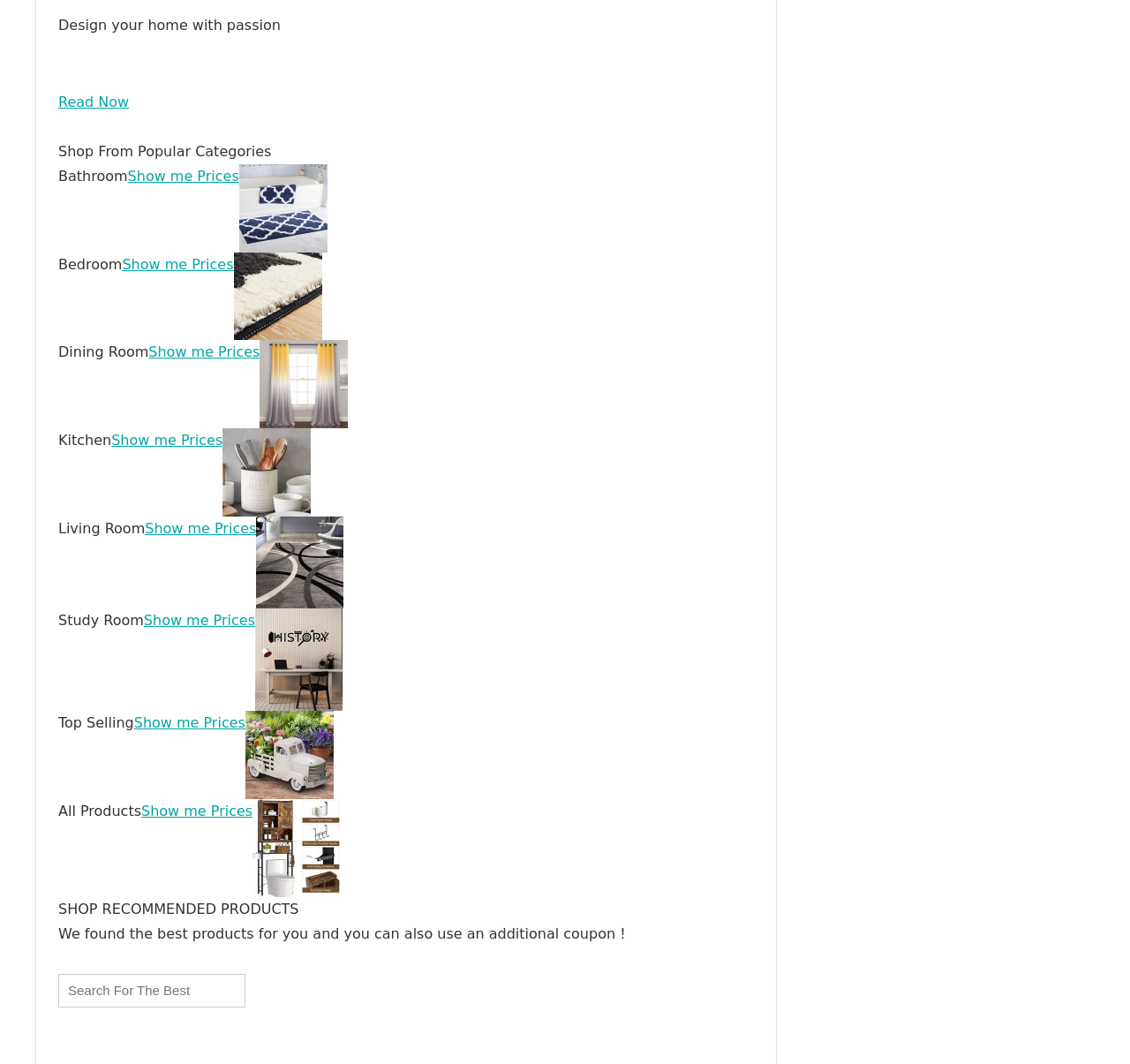Locate and provide the bounding box coordinates for the HTML element that matches this description: "name="s" placeholder="Search For The Best"".

[0.052, 0.915, 0.217, 0.947]